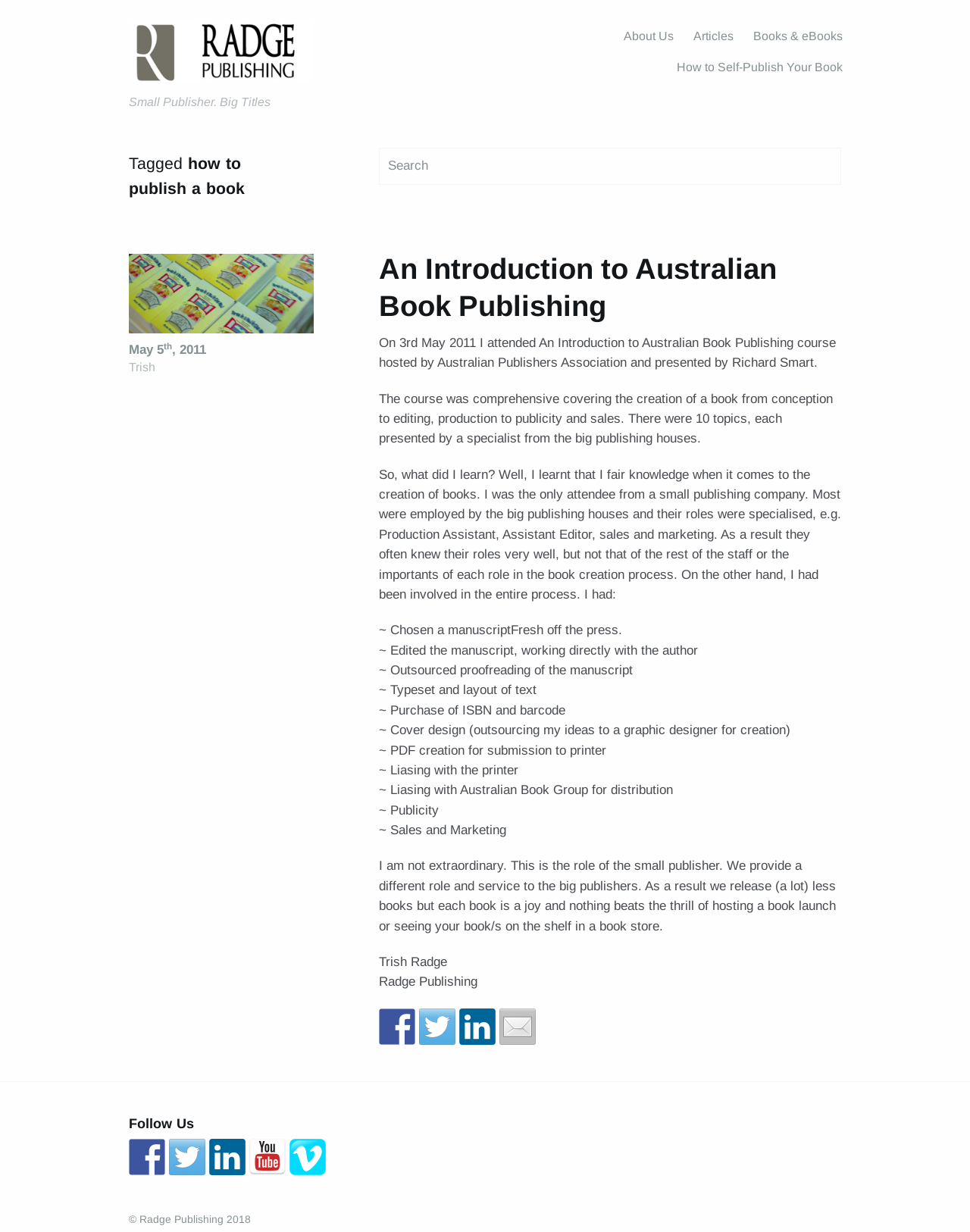Please locate the clickable area by providing the bounding box coordinates to follow this instruction: "Learn how to self-publish a book".

[0.698, 0.042, 0.869, 0.067]